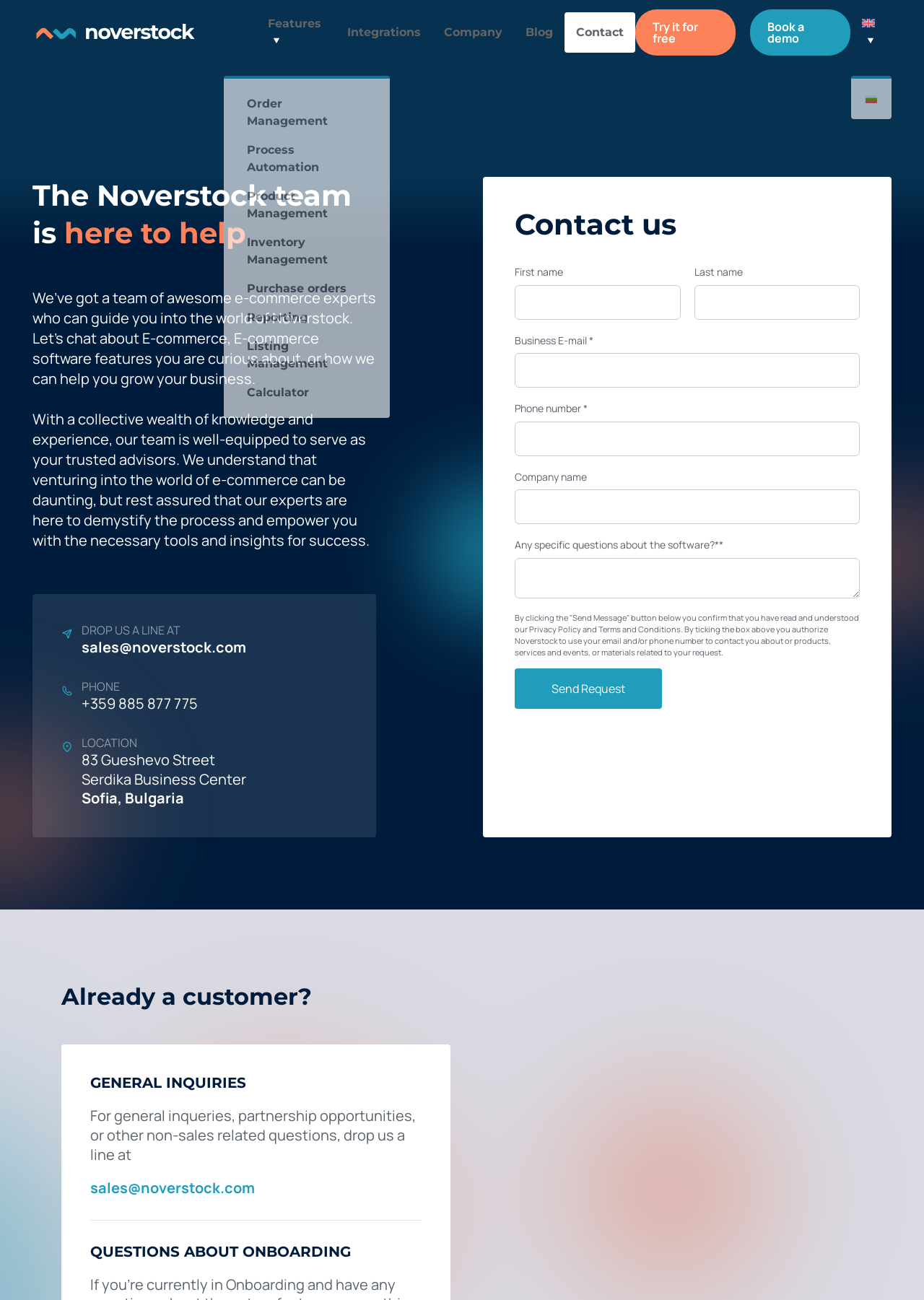Pinpoint the bounding box coordinates of the area that should be clicked to complete the following instruction: "Explore Majors and Departments". The coordinates must be given as four float numbers between 0 and 1, i.e., [left, top, right, bottom].

None